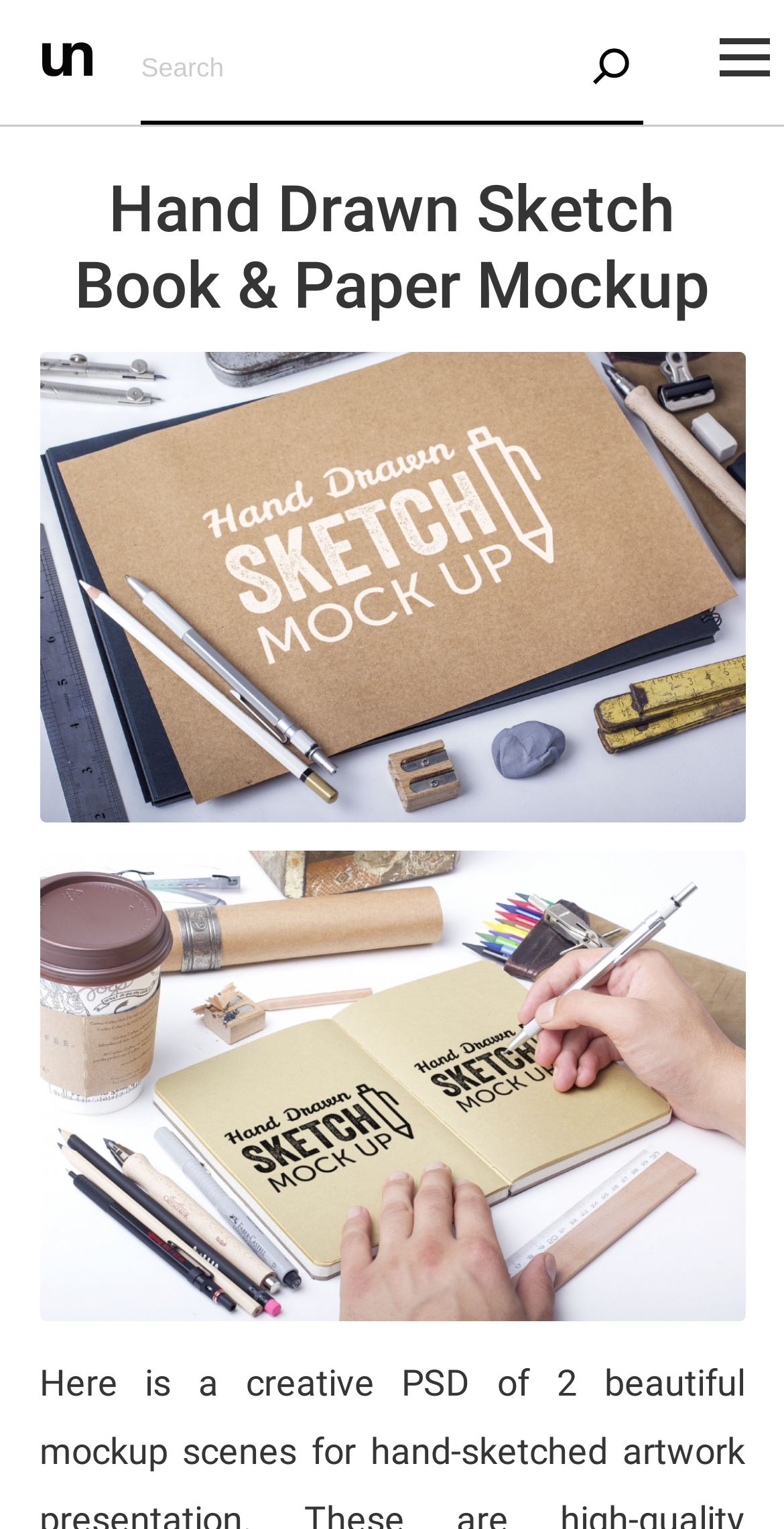Identify the bounding box for the described UI element. Provide the coordinates in (top-left x, top-left y, bottom-right x, bottom-right y) format with values ranging from 0 to 1: alt="unblast"

[0.054, 0.034, 0.118, 0.054]